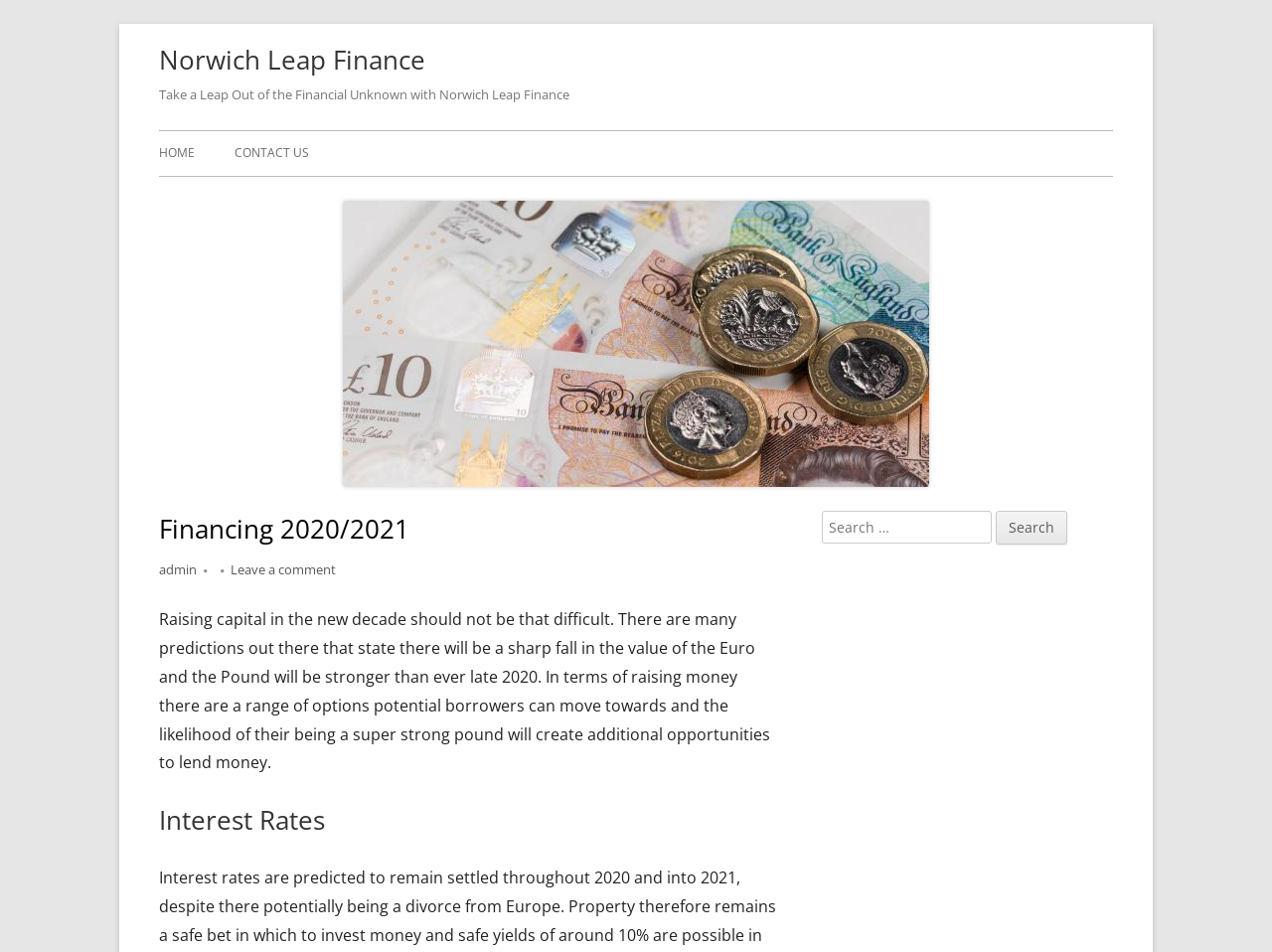Given the element description: "Norwich Leap Finance", predict the bounding box coordinates of the UI element it refers to, using four float numbers between 0 and 1, i.e., [left, top, right, bottom].

[0.125, 0.038, 0.334, 0.088]